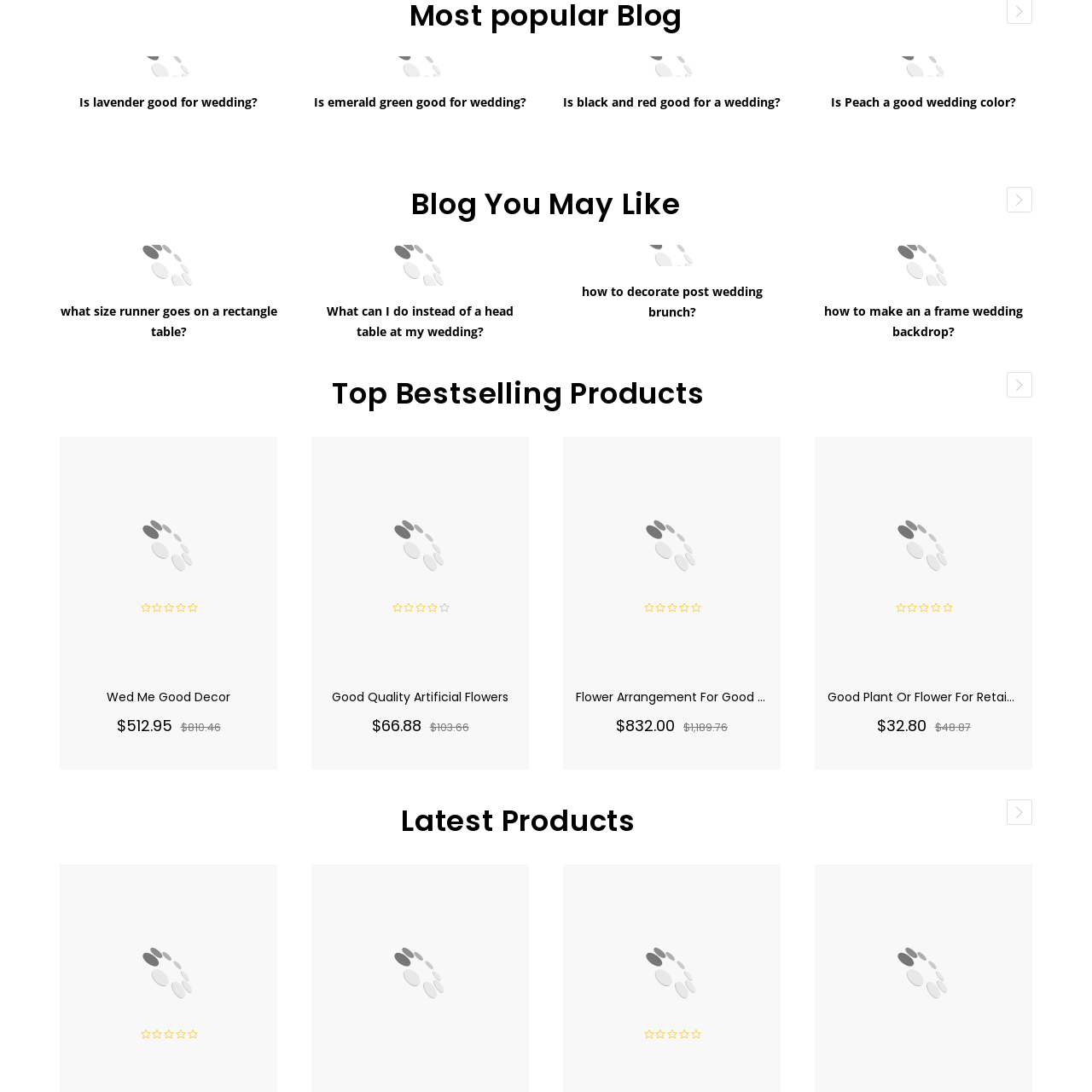Observe the image confined by the red frame and answer the question with a single word or phrase:
What is the purpose of the 'Wed Me Good Decor' graphic?

To enhance wedding aesthetics